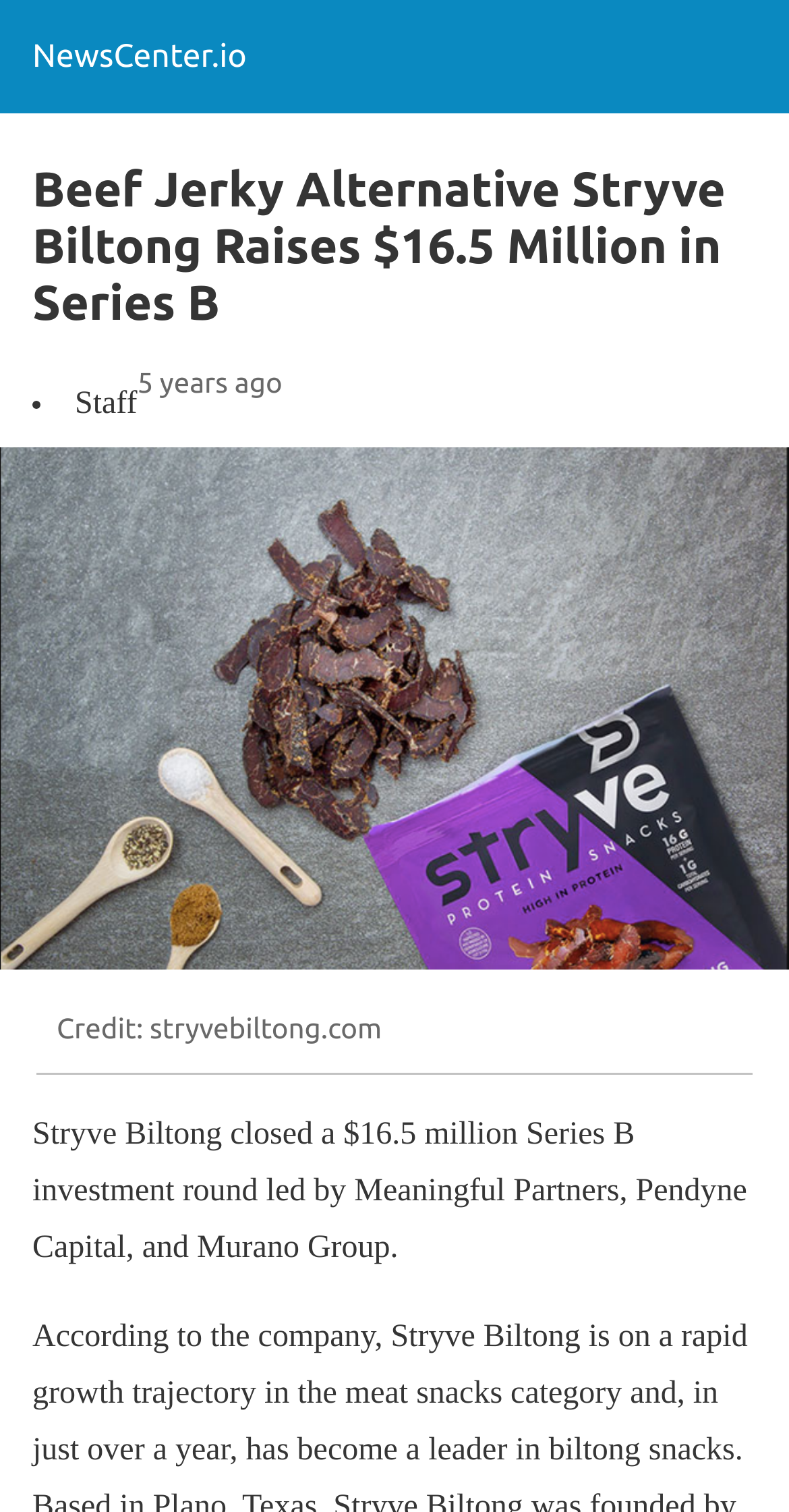Determine the bounding box of the UI element mentioned here: "NewsCenter.io". The coordinates must be in the format [left, top, right, bottom] with values ranging from 0 to 1.

[0.041, 0.025, 0.313, 0.05]